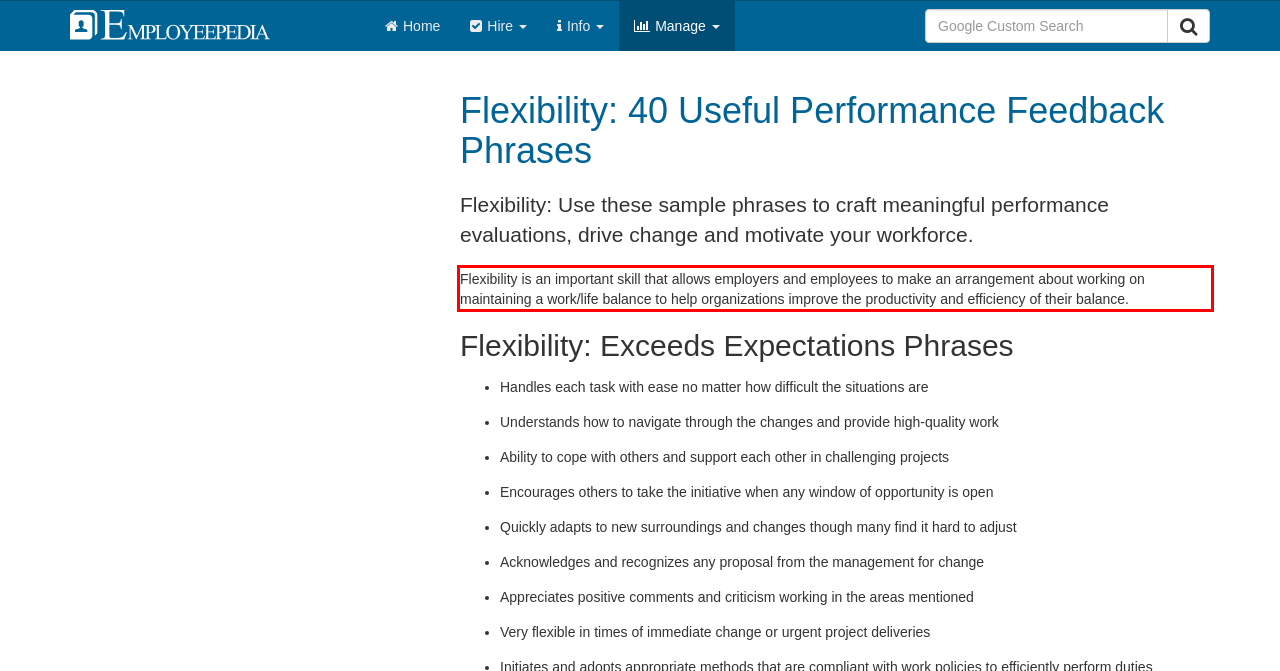Extract and provide the text found inside the red rectangle in the screenshot of the webpage.

Flexibility is an important skill that allows employers and employees to make an arrangement about working on maintaining a work/life balance to help organizations improve the productivity and efficiency of their balance.